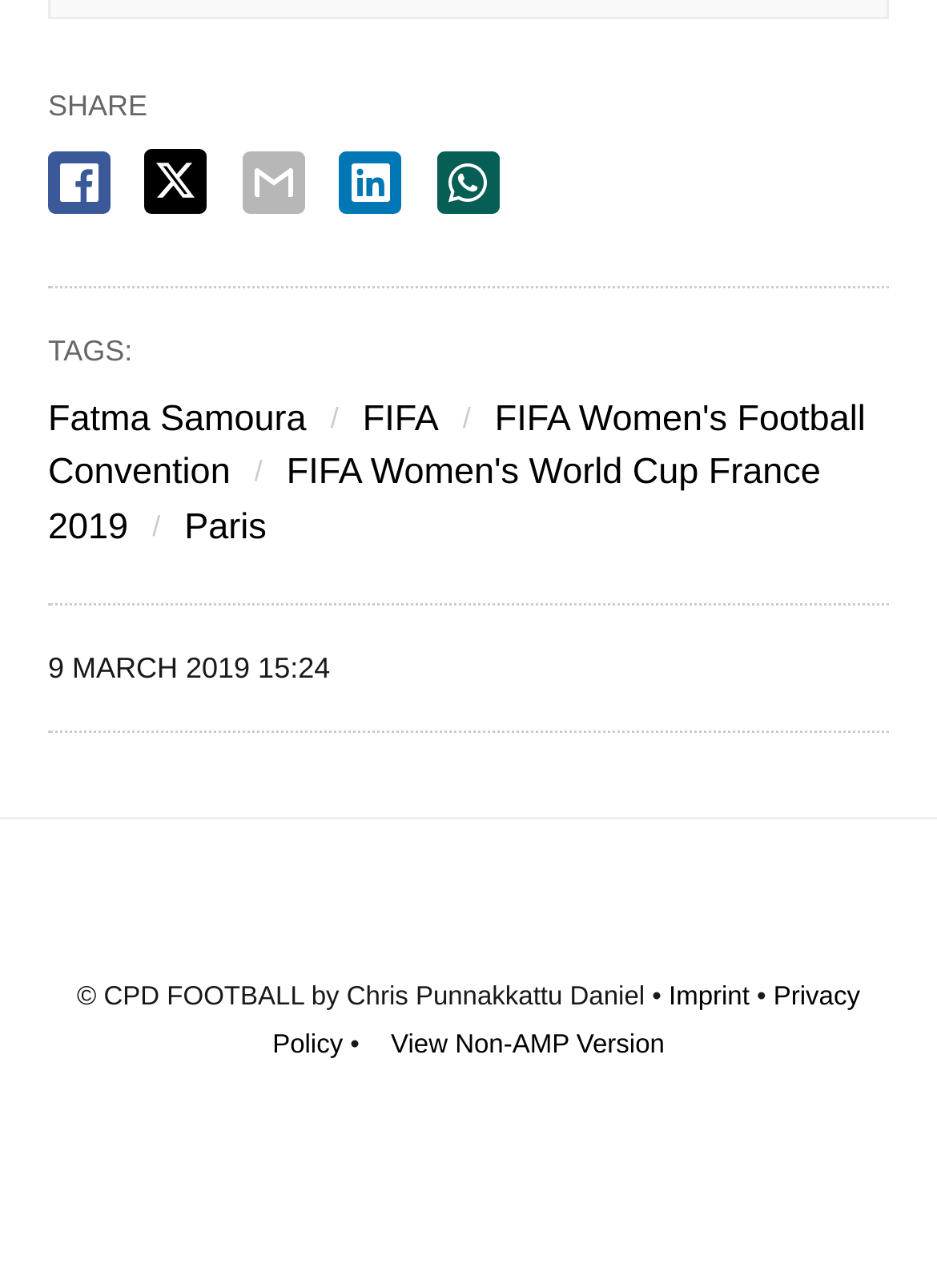Locate the bounding box coordinates of the area that needs to be clicked to fulfill the following instruction: "View Imprint". The coordinates should be in the format of four float numbers between 0 and 1, namely [left, top, right, bottom].

[0.714, 0.764, 0.8, 0.786]